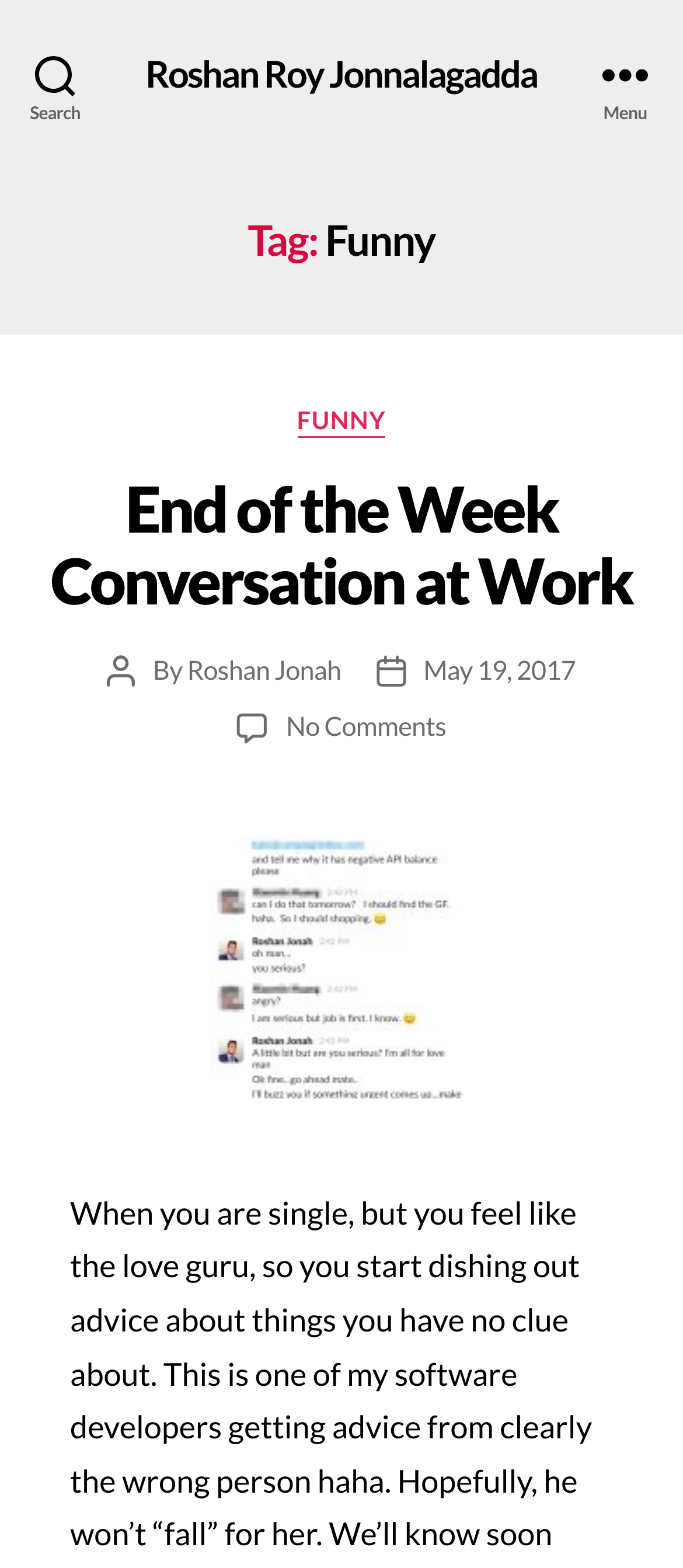Using the description: "May 19, 2017", determine the UI element's bounding box coordinates. Ensure the coordinates are in the format of four float numbers between 0 and 1, i.e., [left, top, right, bottom].

[0.62, 0.418, 0.843, 0.438]